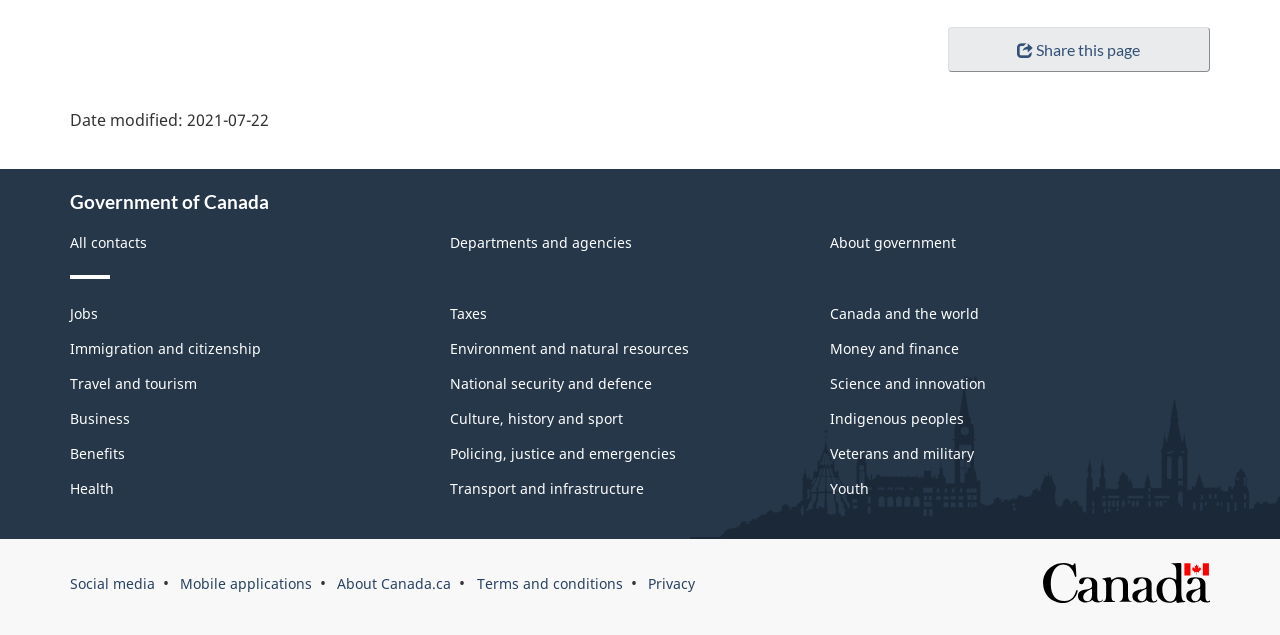Find the bounding box coordinates for the area that should be clicked to accomplish the instruction: "Share this page".

[0.74, 0.042, 0.945, 0.113]